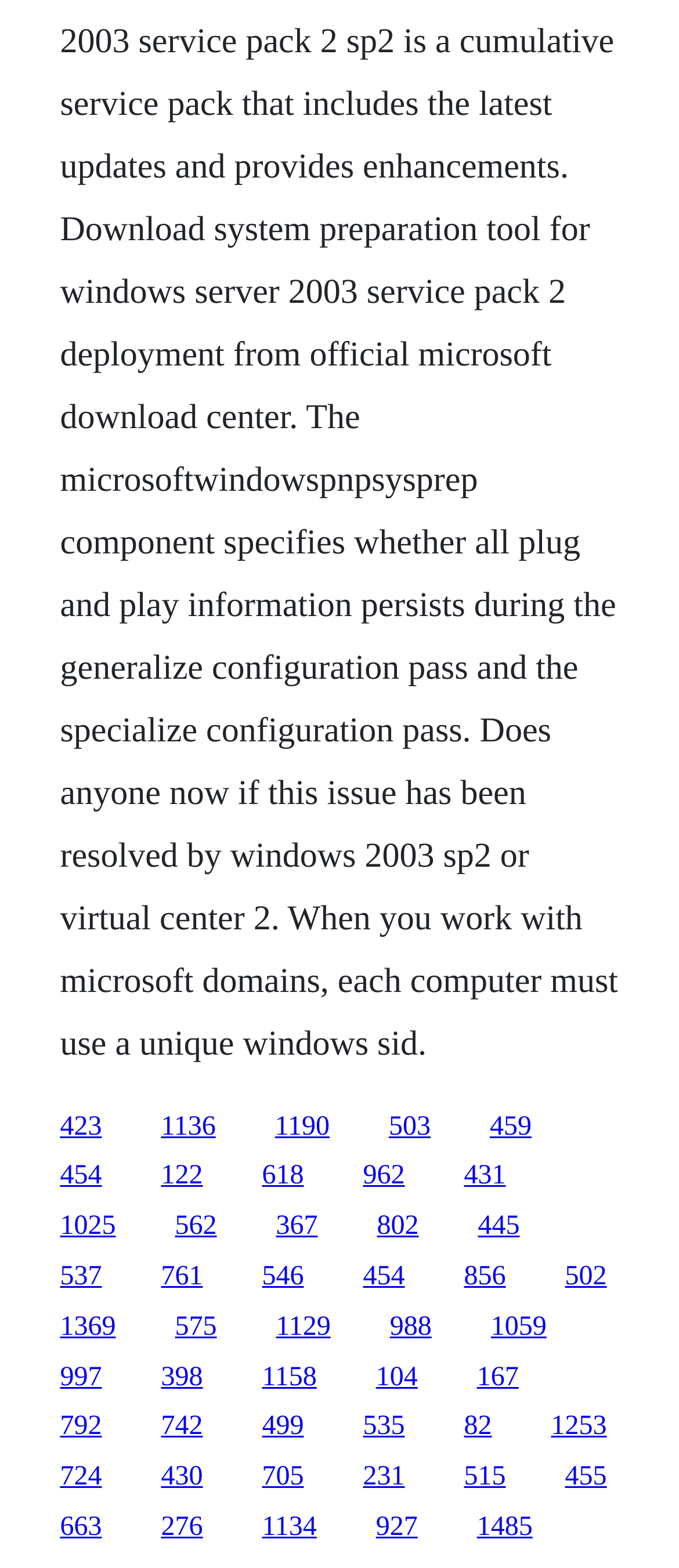Please identify the bounding box coordinates of the area that needs to be clicked to fulfill the following instruction: "Visit 'Home Renovation'."

None